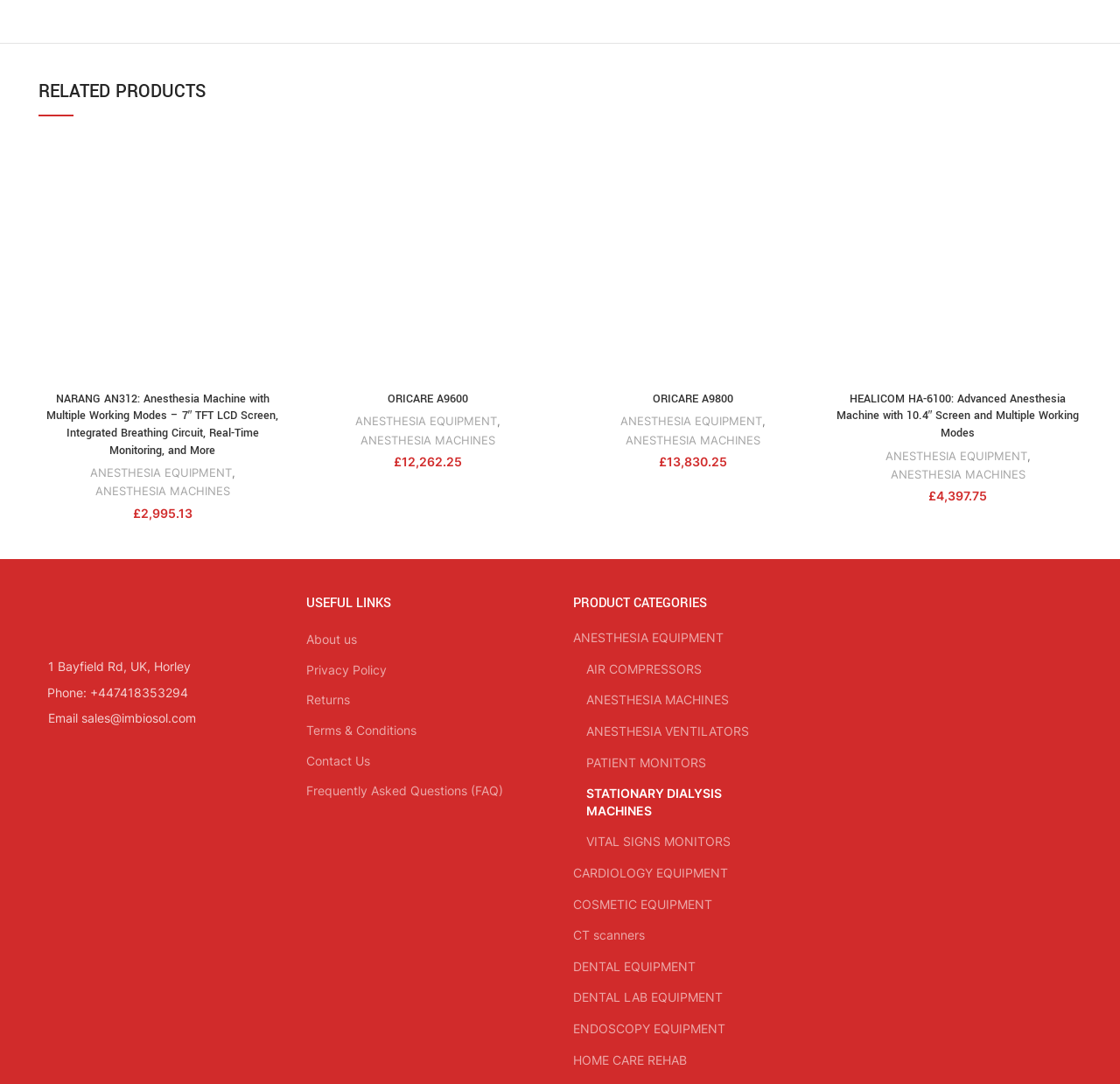What is the company address?
Look at the image and answer the question using a single word or phrase.

1 Bayfield Rd, UK, Horley